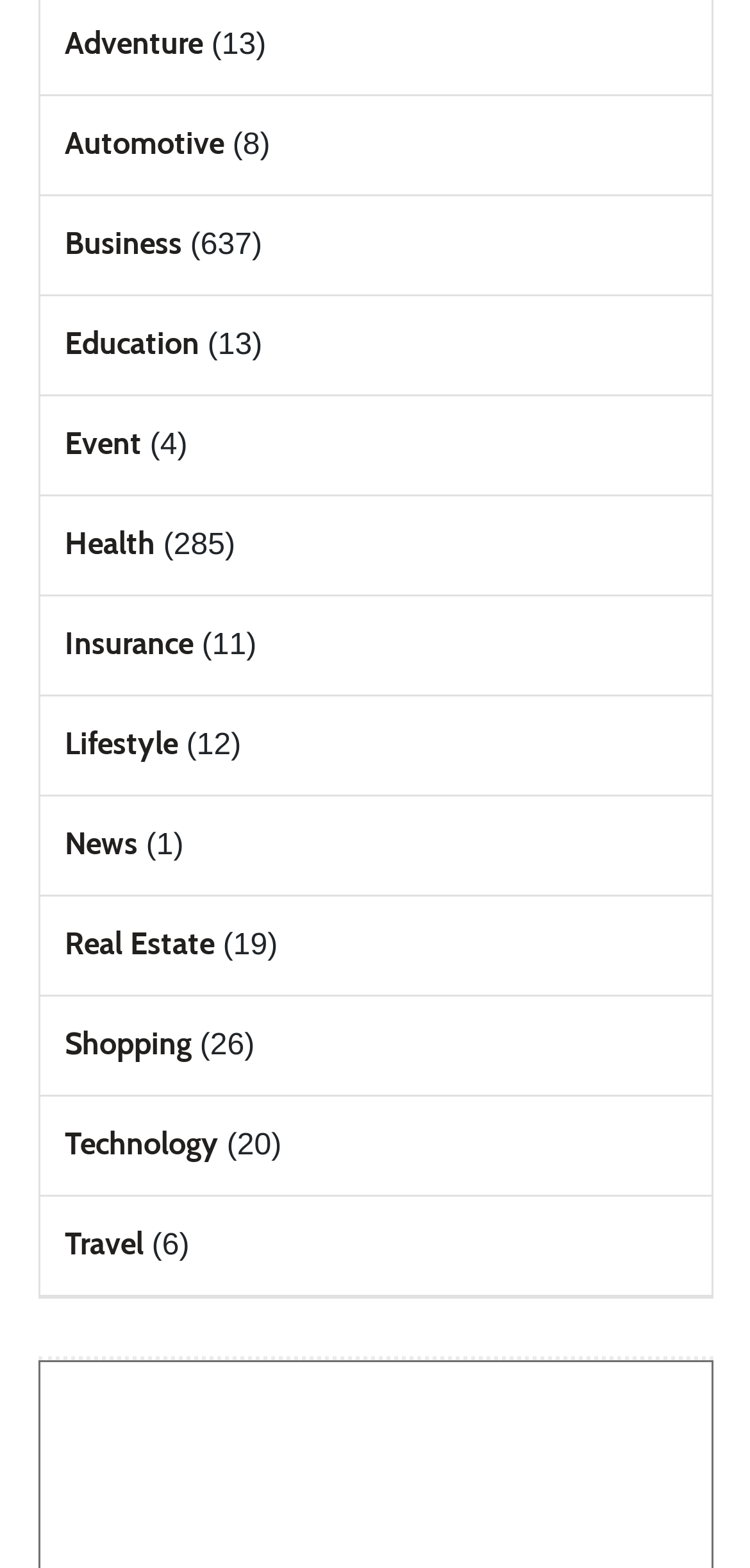Determine the bounding box coordinates of the UI element that matches the following description: "Business". The coordinates should be four float numbers between 0 and 1 in the format [left, top, right, bottom].

[0.086, 0.144, 0.242, 0.167]